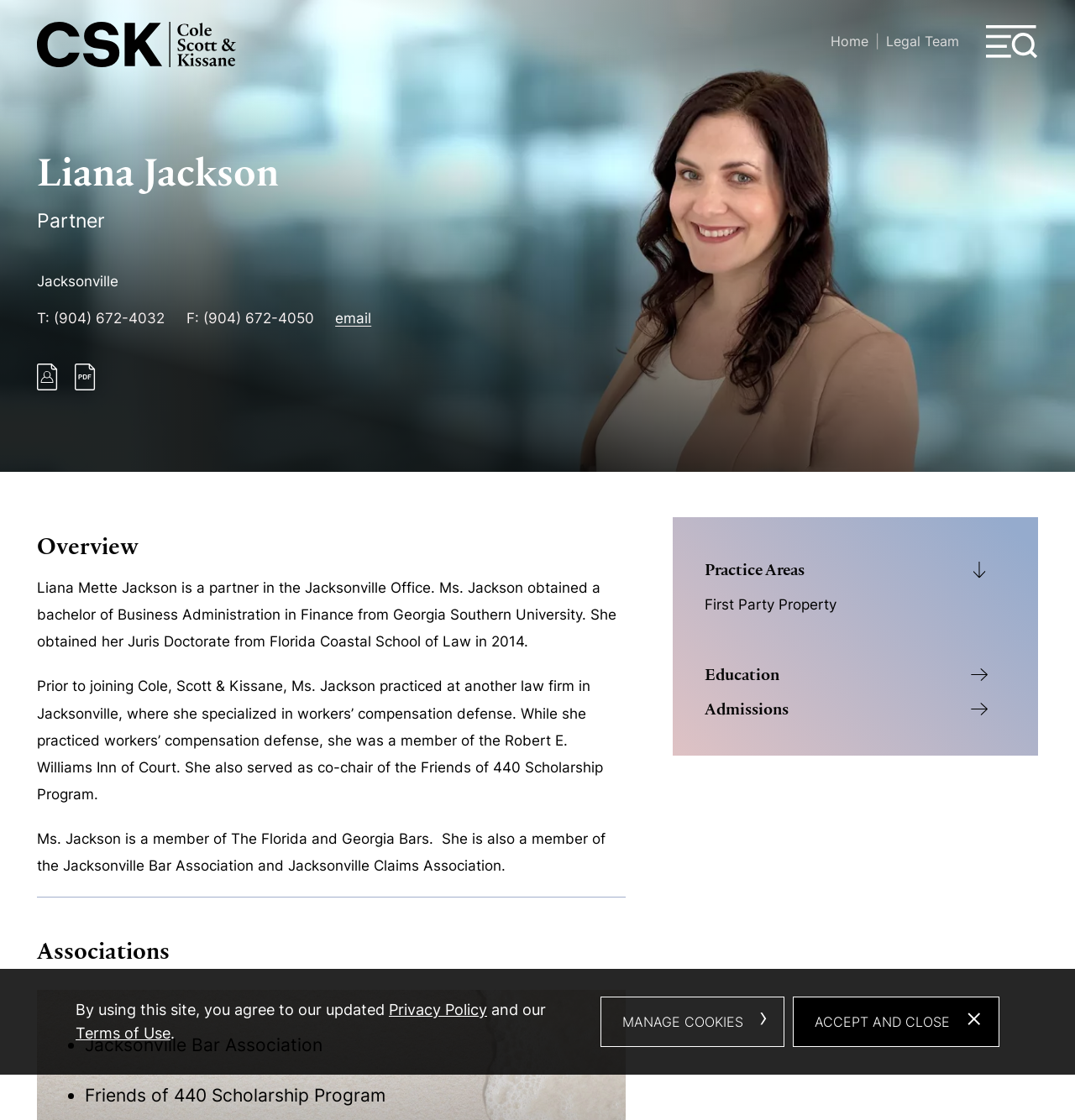Please provide the bounding box coordinates in the format (top-left x, top-left y, bottom-right x, bottom-right y). Remember, all values are floating point numbers between 0 and 1. What is the bounding box coordinate of the region described as: Jump to Page

[0.39, 0.004, 0.5, 0.035]